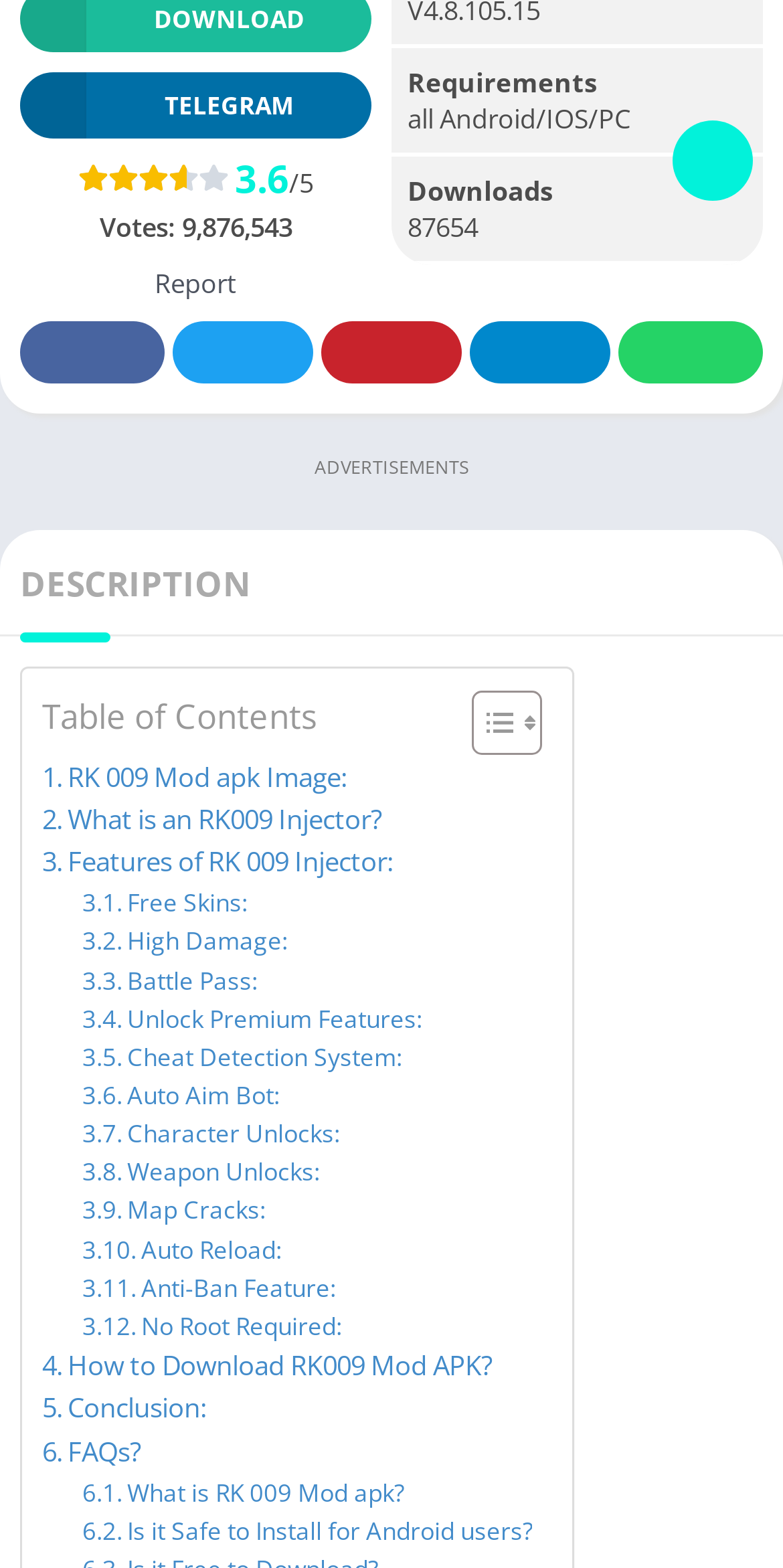What is the last feature mentioned in the app's description?
Please provide a detailed and comprehensive answer to the question.

The last feature mentioned in the app's description is 'No Root Required', which is listed as one of the features of the RK 009 Mod apk.